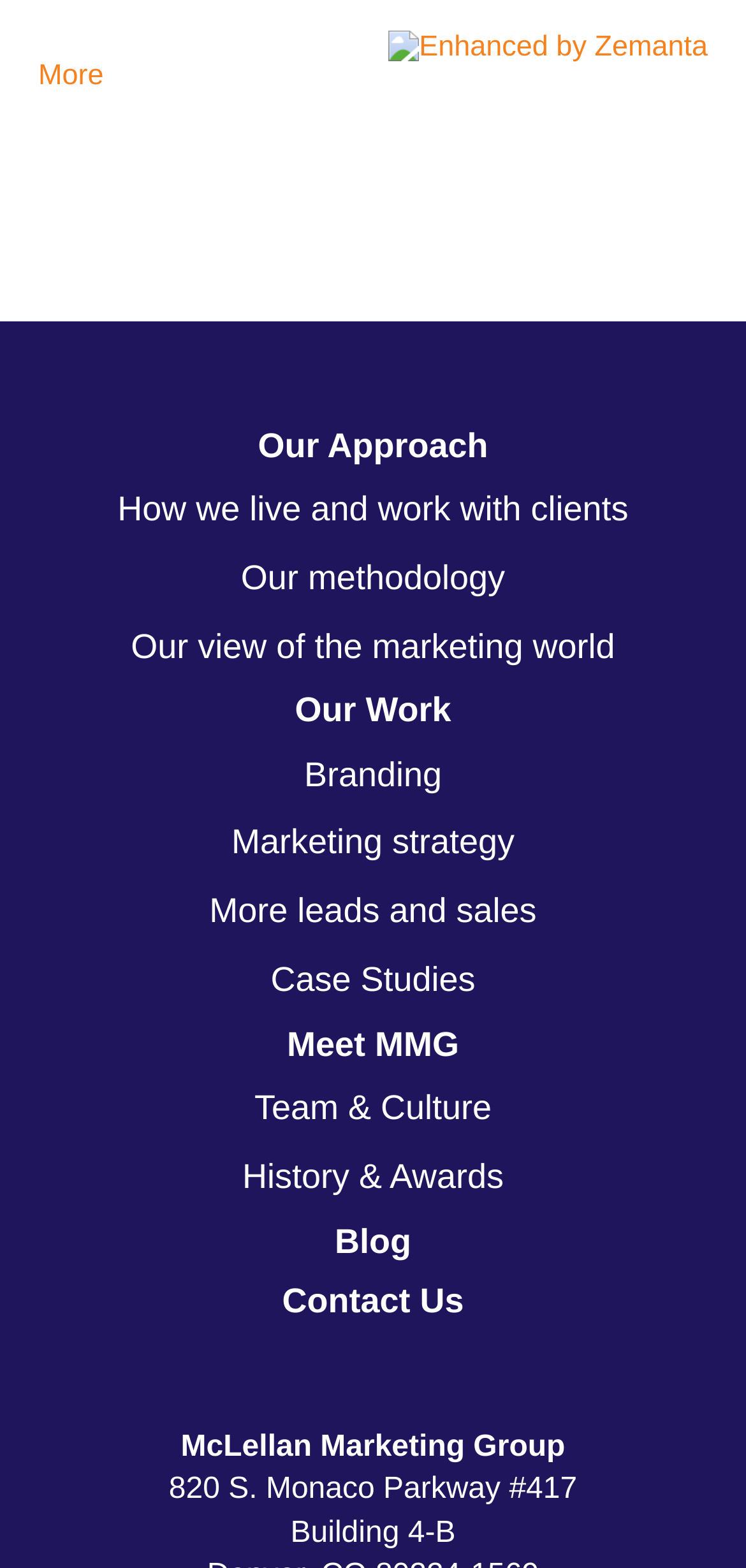Please identify the bounding box coordinates of the element on the webpage that should be clicked to follow this instruction: "Read the 'Blog'". The bounding box coordinates should be given as four float numbers between 0 and 1, formatted as [left, top, right, bottom].

[0.051, 0.773, 0.949, 0.811]